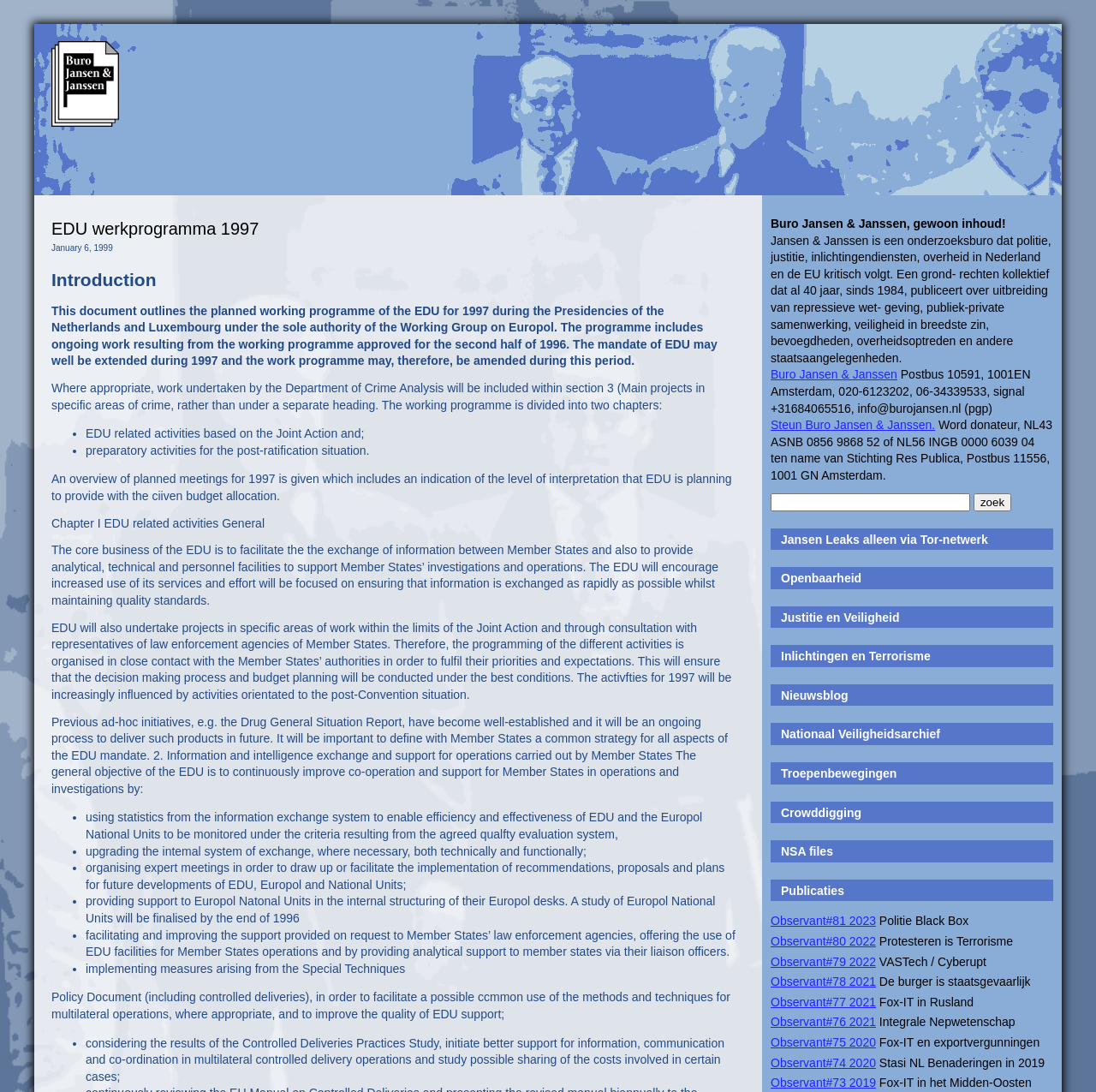Find the bounding box coordinates of the area to click in order to follow the instruction: "go to the Nieuwsblog page".

[0.712, 0.63, 0.774, 0.643]